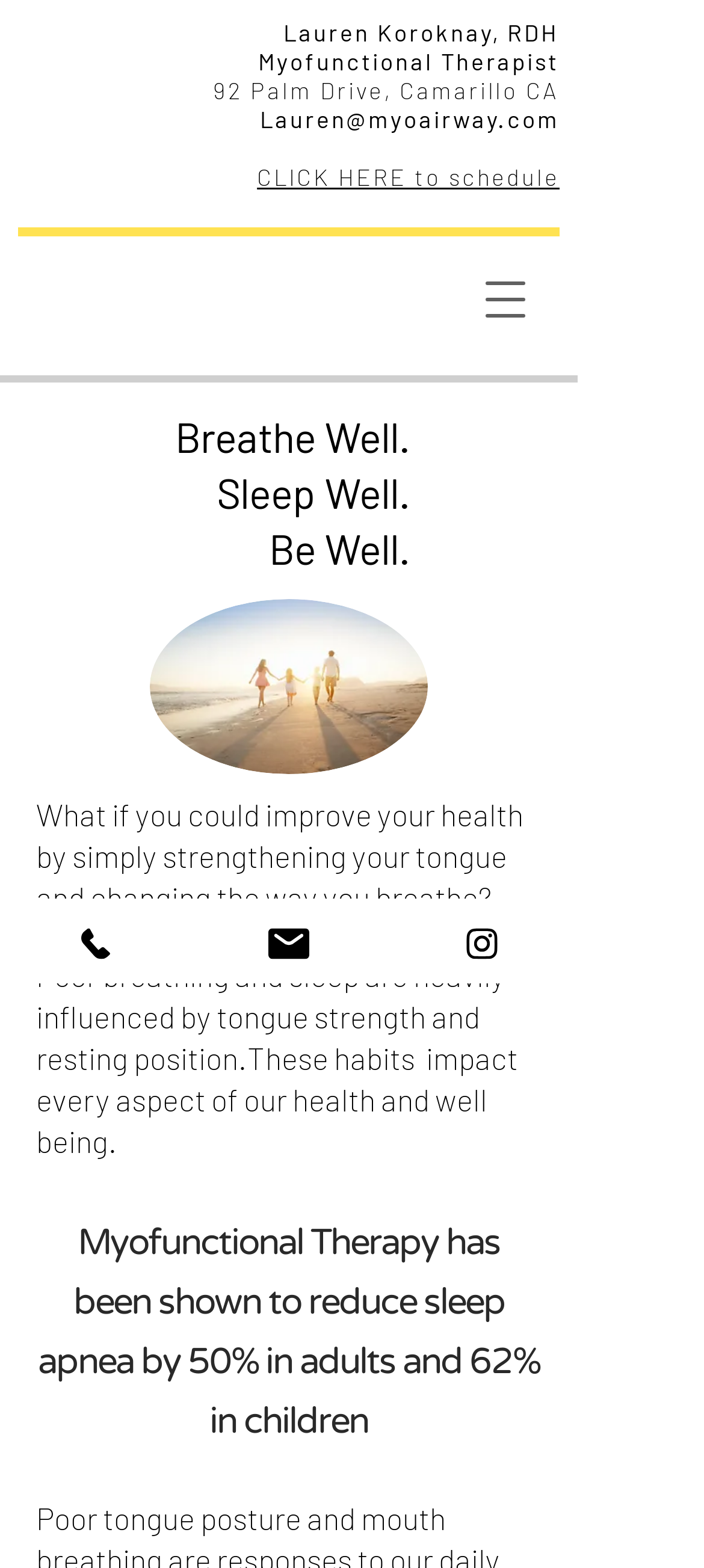What is the profession of Lauren Koroknay?
Give a detailed response to the question by analyzing the screenshot.

From the heading element, we can see that Lauren Koroknay is a Myofunctional Therapist, which is mentioned in the text 'Lauren Koroknay, RDH Myofunctional Therapist 92 Palm Drive, Camarillo CA Lauren@myoairway.com CLICK HERE to schedule'.